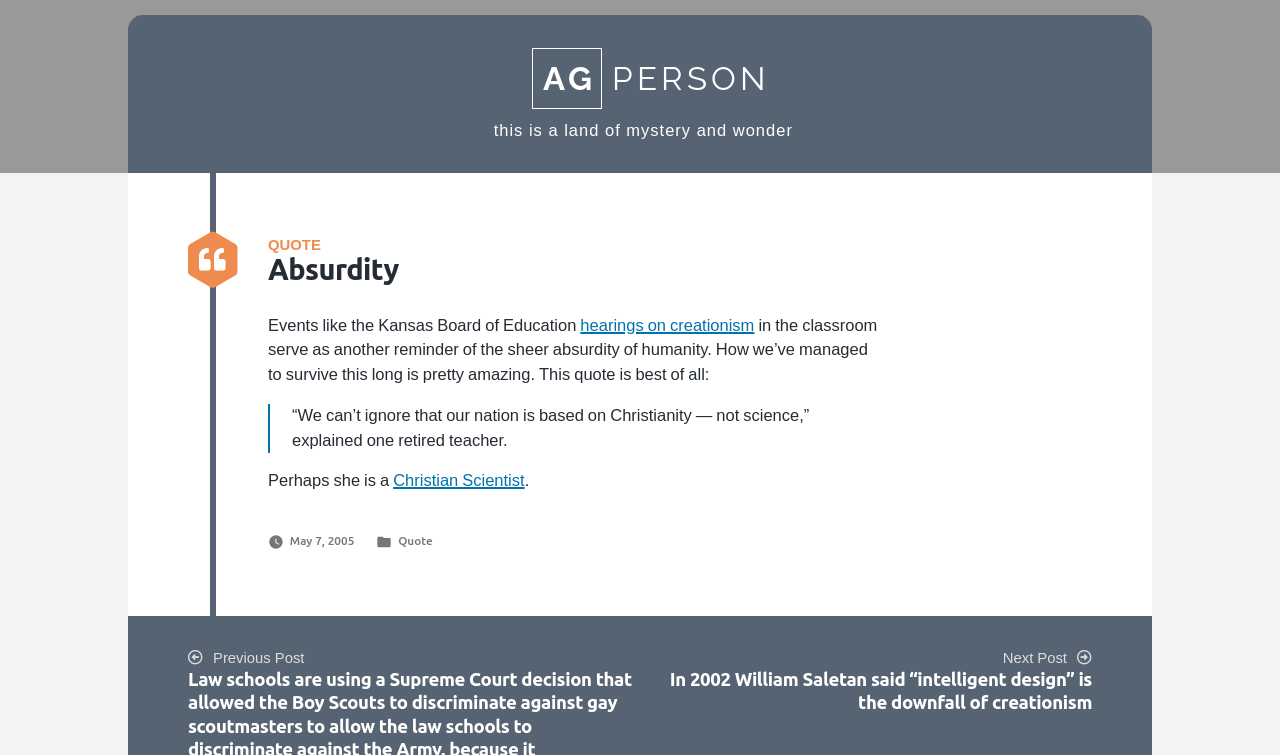What is the category of the article?
Based on the image, answer the question with a single word or brief phrase.

Quote